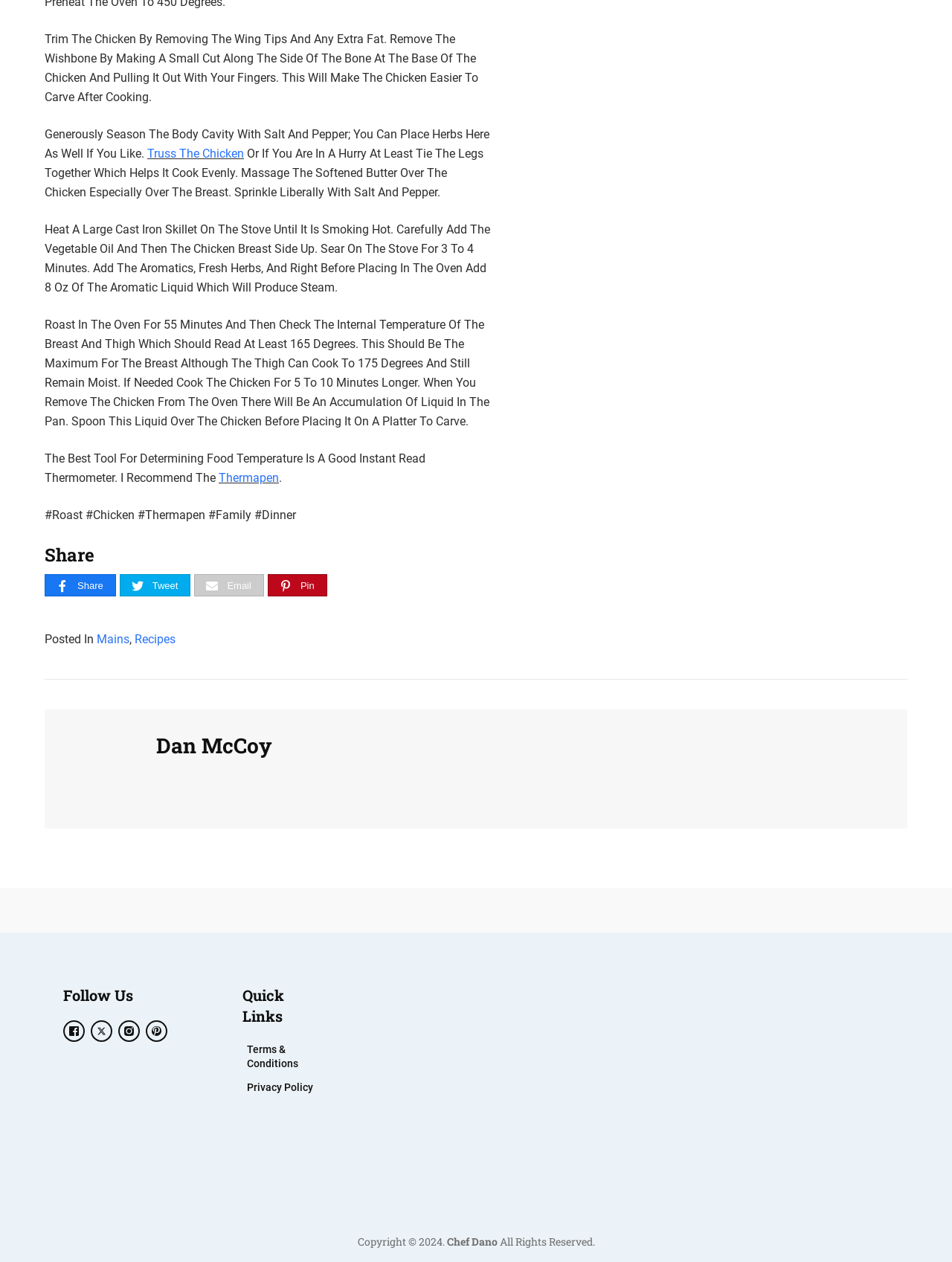Provide the bounding box coordinates for the area that should be clicked to complete the instruction: "Click the link to learn more about Thermapen".

[0.23, 0.373, 0.293, 0.384]